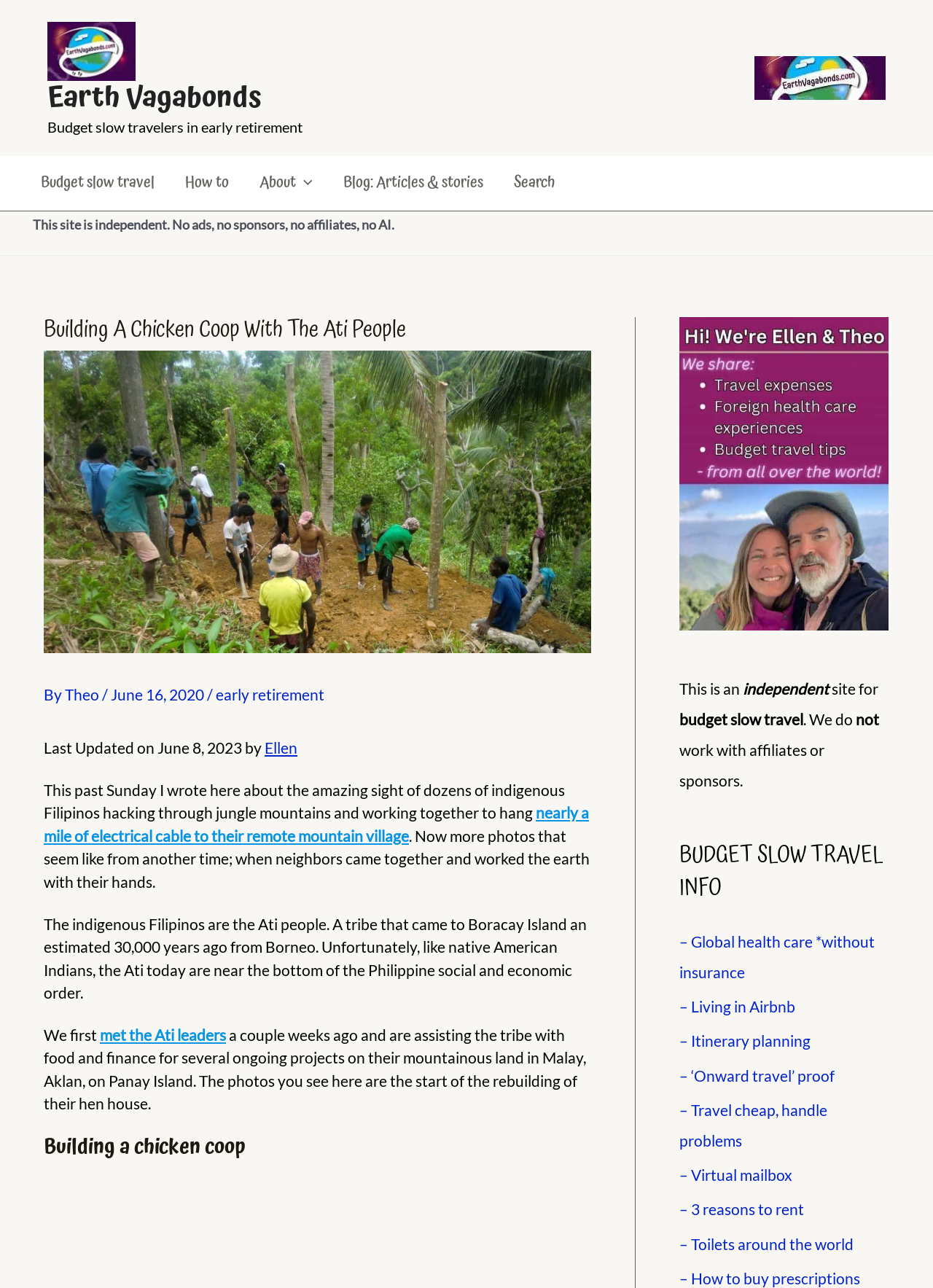Please specify the bounding box coordinates of the area that should be clicked to accomplish the following instruction: "View December 2022". The coordinates should consist of four float numbers between 0 and 1, i.e., [left, top, right, bottom].

None